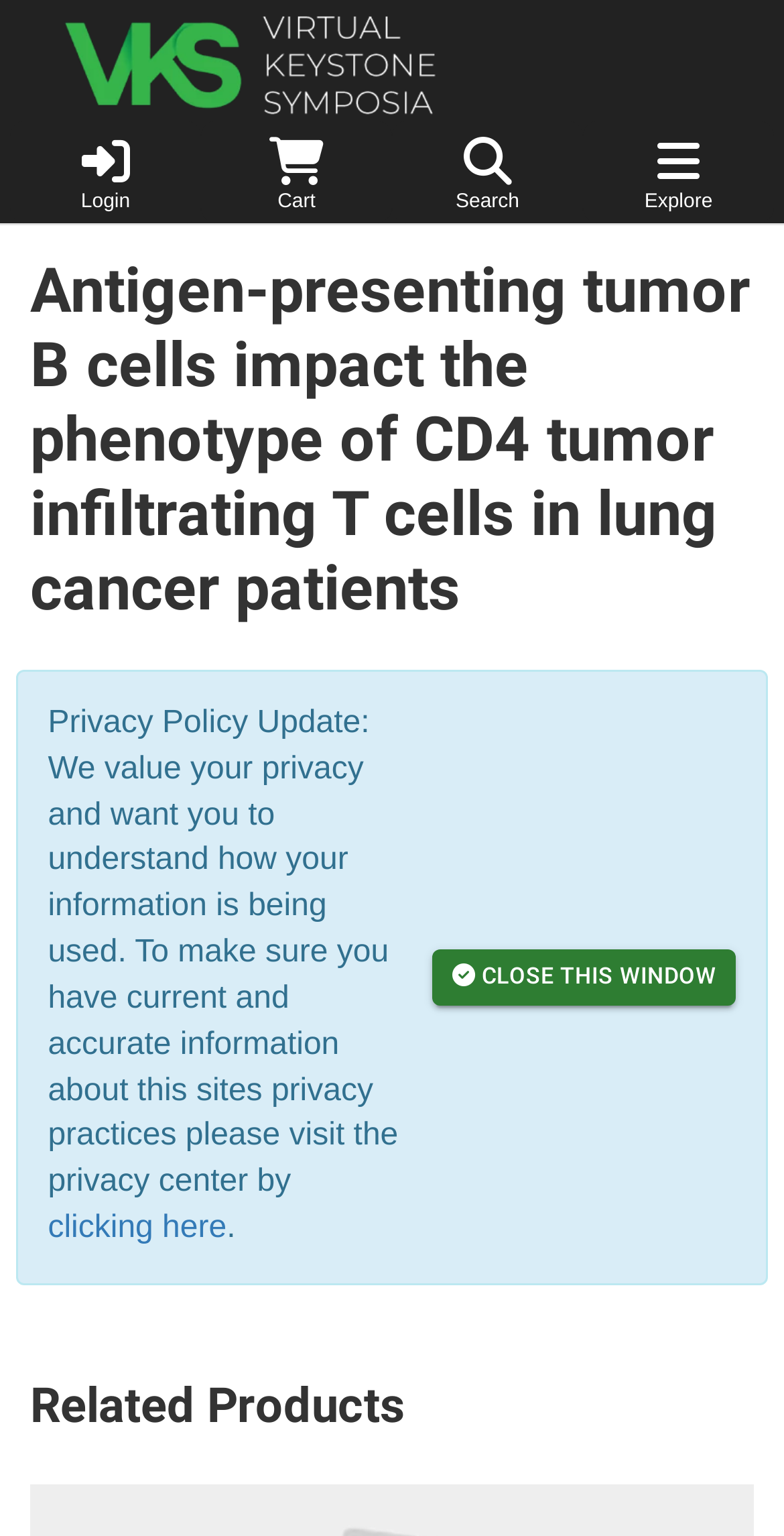Predict the bounding box coordinates for the UI element described as: "alt="Keystone Symposia"". The coordinates should be four float numbers between 0 and 1, presented as [left, top, right, bottom].

[0.0, 0.028, 1.0, 0.05]